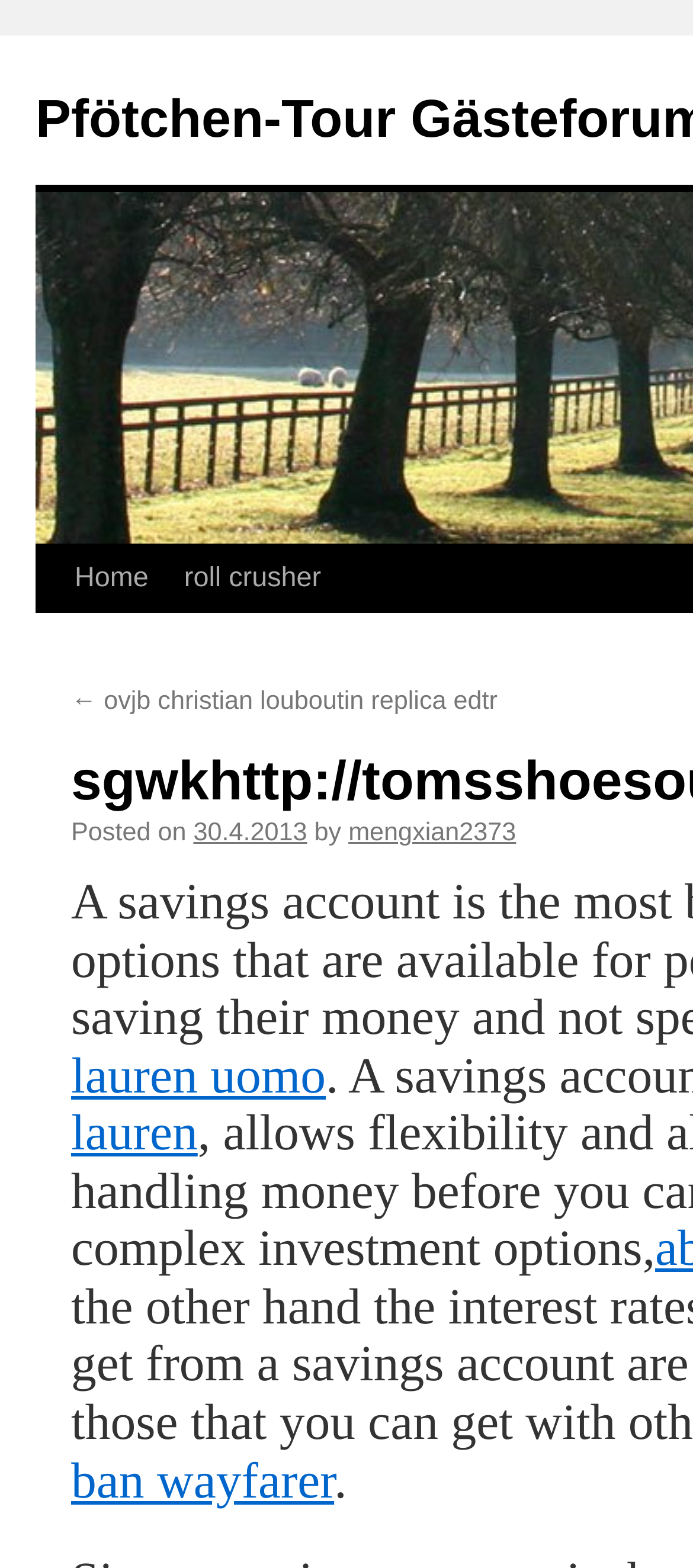Please reply with a single word or brief phrase to the question: 
How many navigation links are there at the top?

2